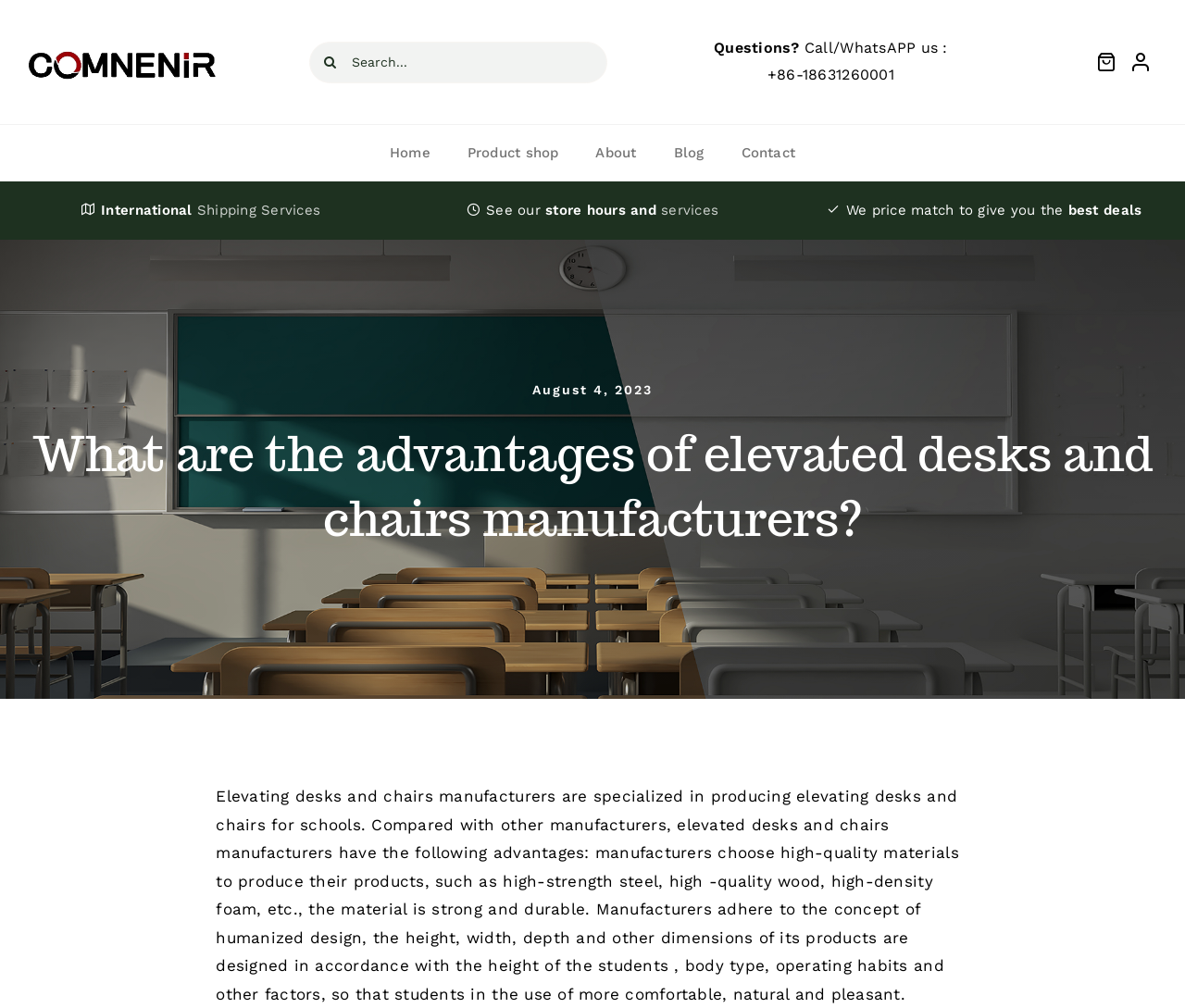Predict the bounding box for the UI component with the following description: "Contact".

[0.61, 0.124, 0.687, 0.18]